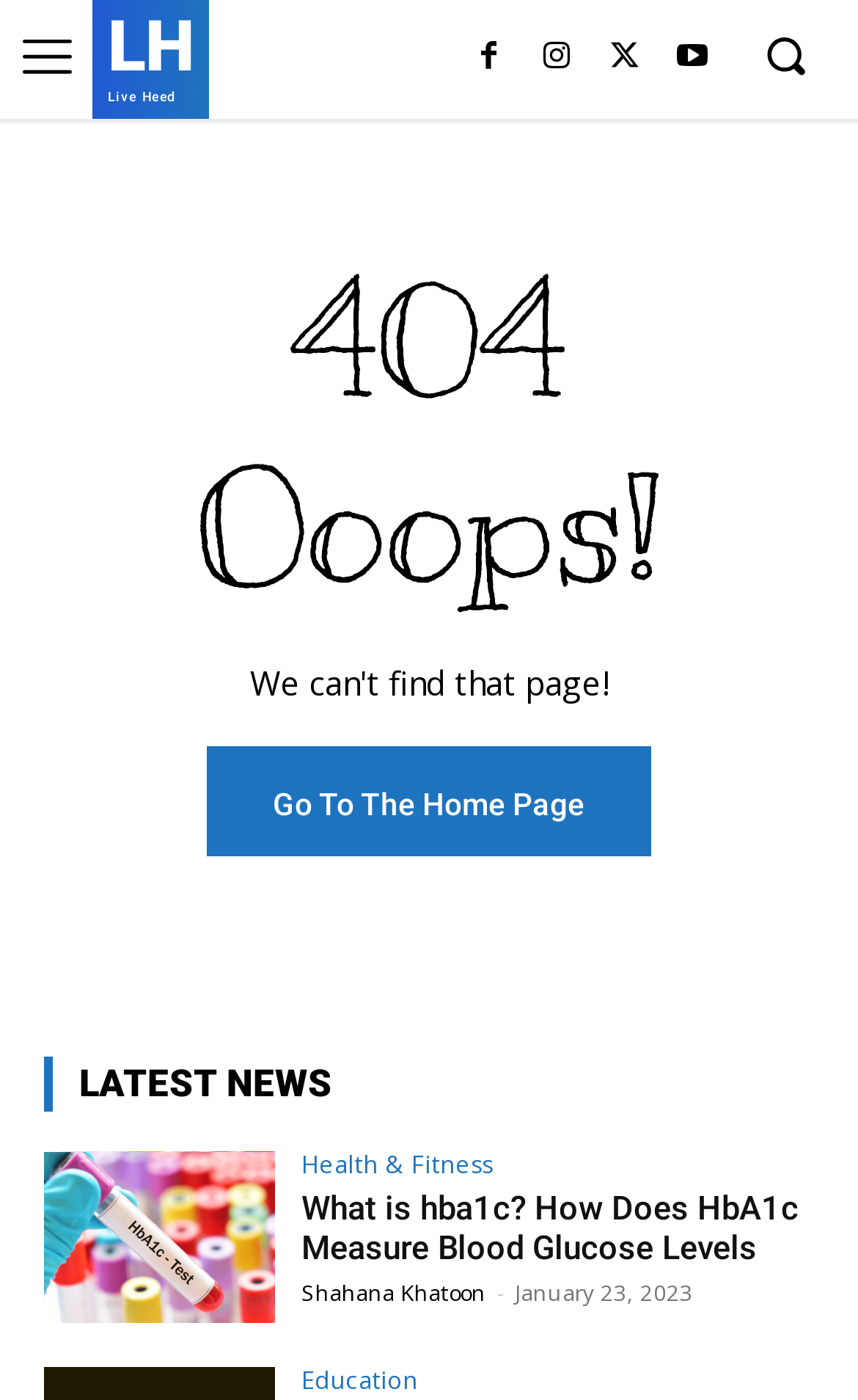Determine the bounding box coordinates of the clickable region to follow the instruction: "Read the latest news".

[0.051, 0.754, 0.949, 0.794]